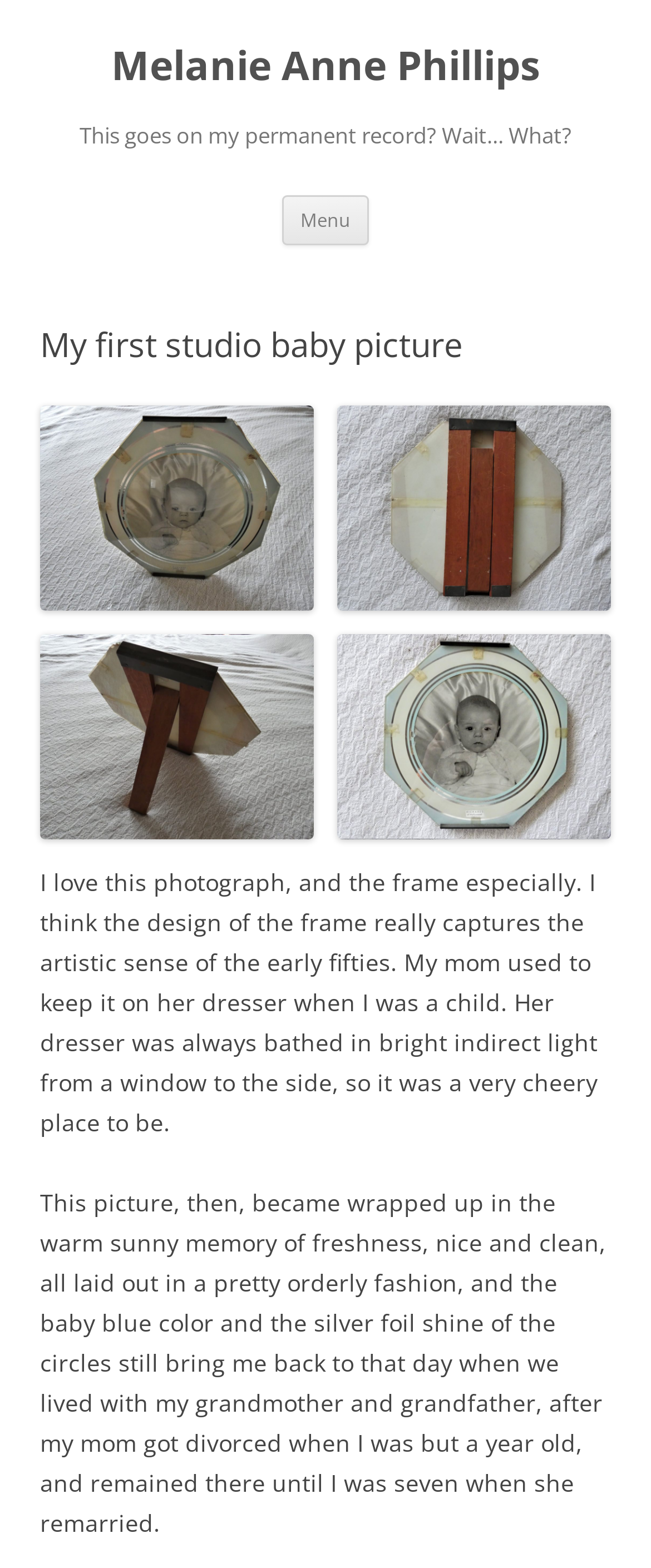Bounding box coordinates are specified in the format (top-left x, top-left y, bottom-right x, bottom-right y). All values are floating point numbers bounded between 0 and 1. Please provide the bounding box coordinate of the region this sentence describes: Menu

[0.433, 0.124, 0.567, 0.156]